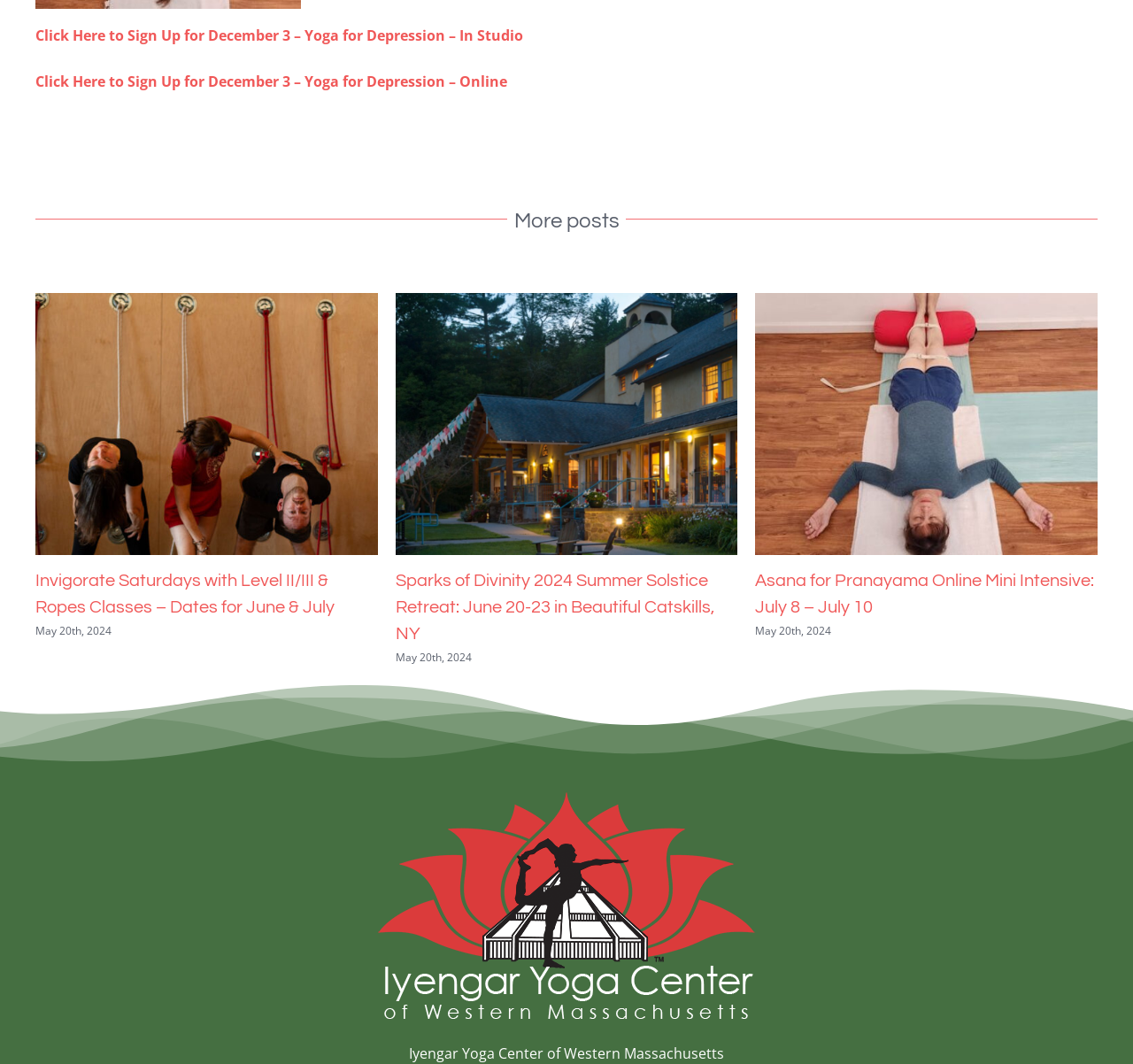Locate the bounding box coordinates of the element's region that should be clicked to carry out the following instruction: "View Asana for Pranayama Online Mini Intensive: July 8 – July 10". The coordinates need to be four float numbers between 0 and 1, i.e., [left, top, right, bottom].

[0.667, 0.275, 0.969, 0.294]